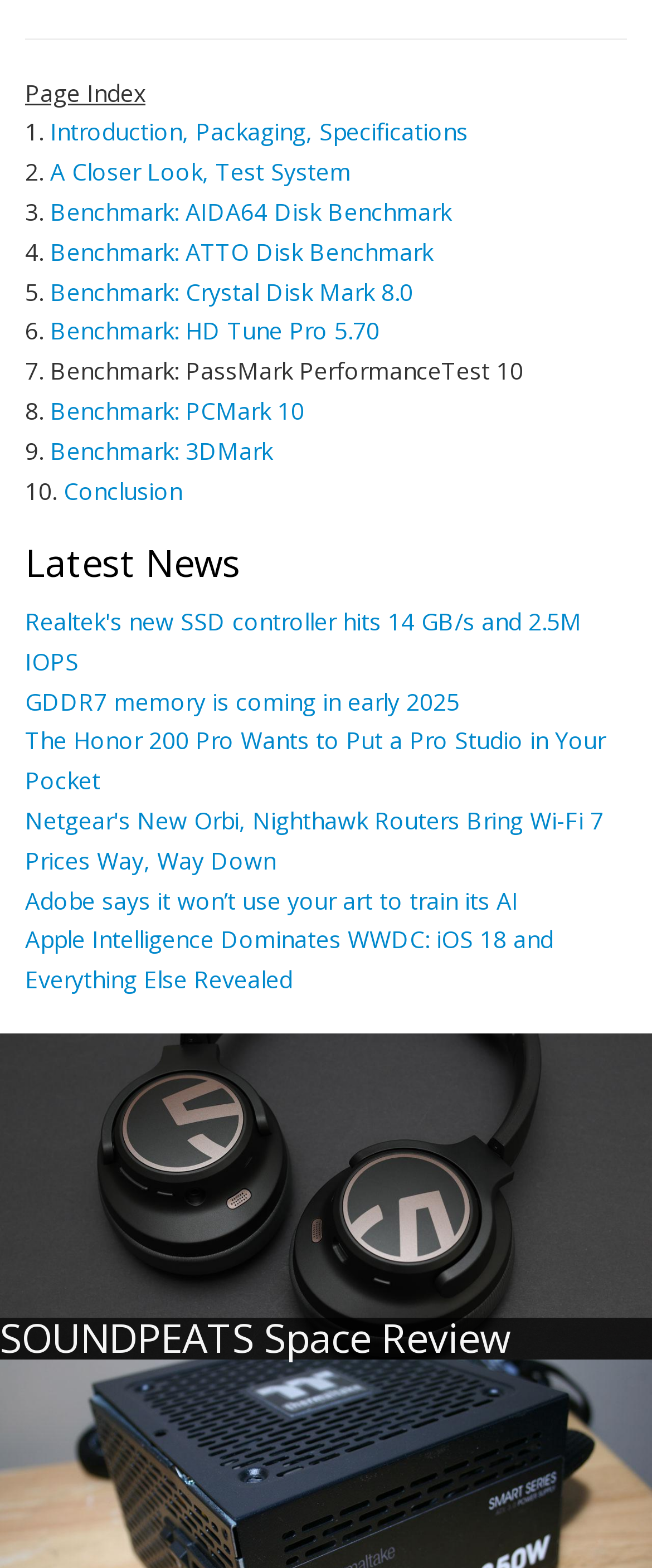How many links are there in the page index?
Based on the image, answer the question with as much detail as possible.

I counted the number of links in the page index section, which starts with 'Page Index' and ends with 'Conclusion'. There are 10 links in total, each corresponding to a different section of the webpage.